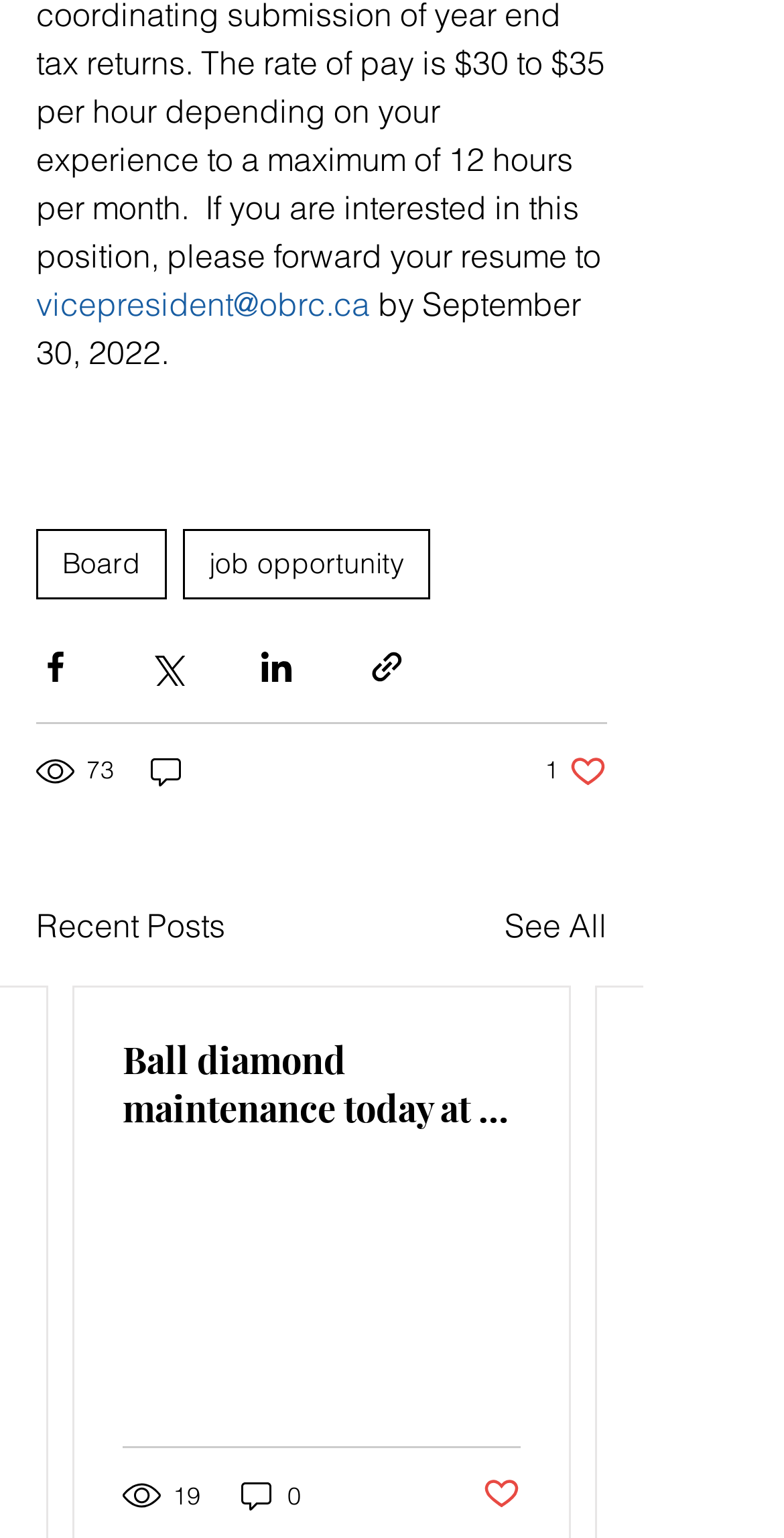How many recent posts are displayed?
Provide a detailed answer to the question, using the image to inform your response.

I looked for the section labeled 'Recent Posts' and found two posts listed underneath. Therefore, two recent posts are displayed on the webpage.